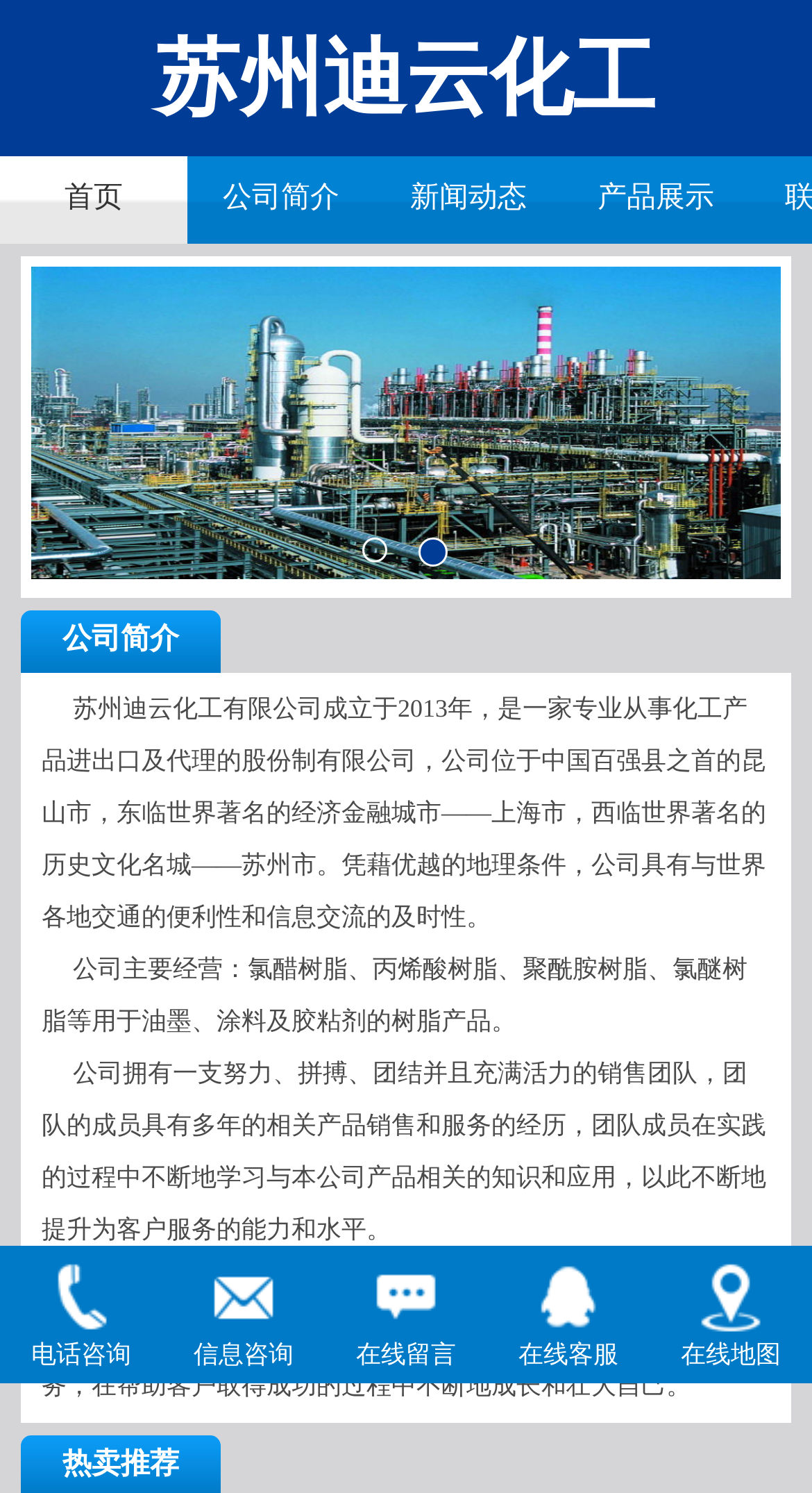Specify the bounding box coordinates for the region that must be clicked to perform the given instruction: "contact us by phone".

[0.0, 0.834, 0.2, 0.92]